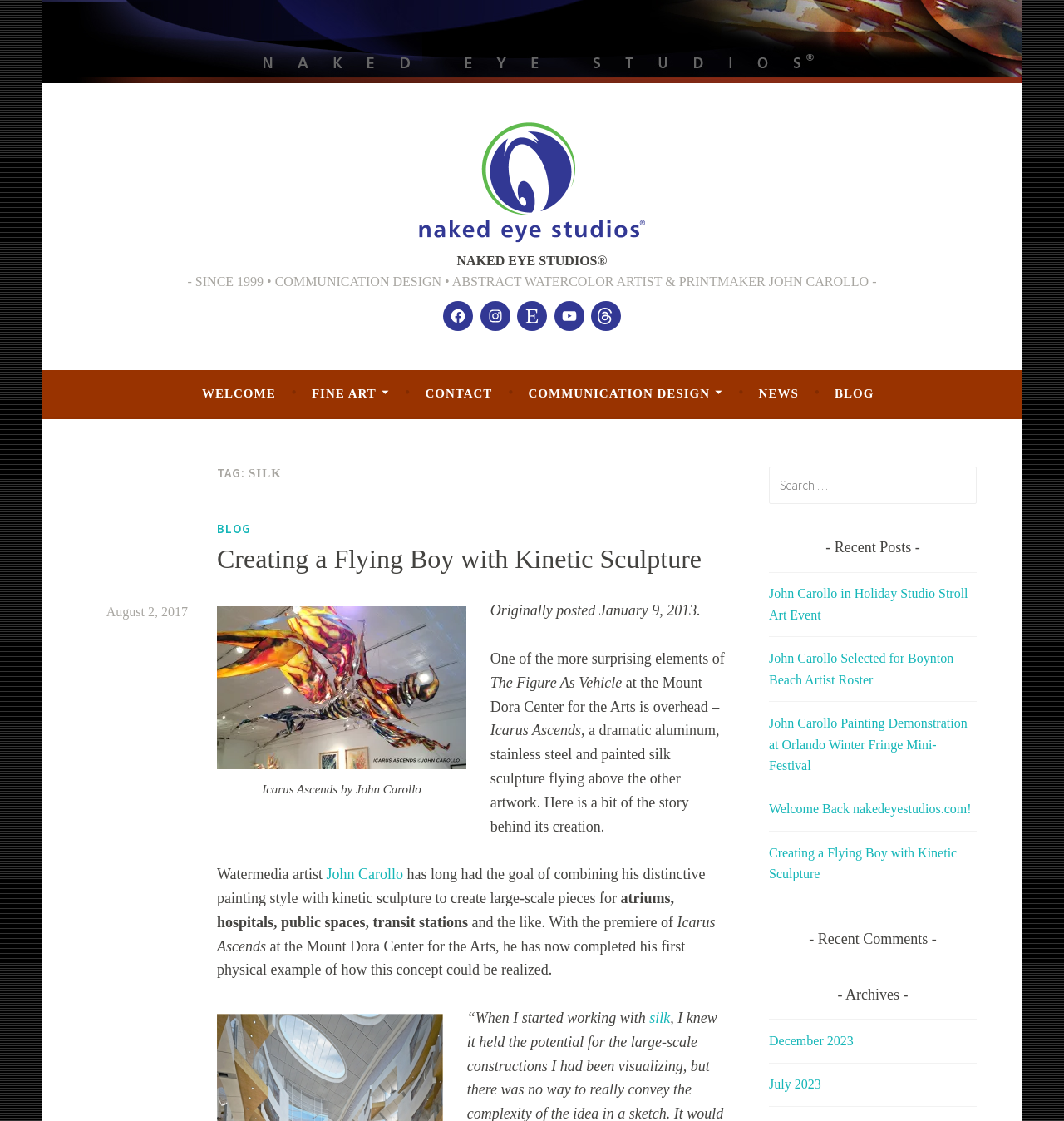What is the name of the center where 'Icarus Ascends' is exhibited?
From the screenshot, provide a brief answer in one word or phrase.

Mount Dora Center for the Arts